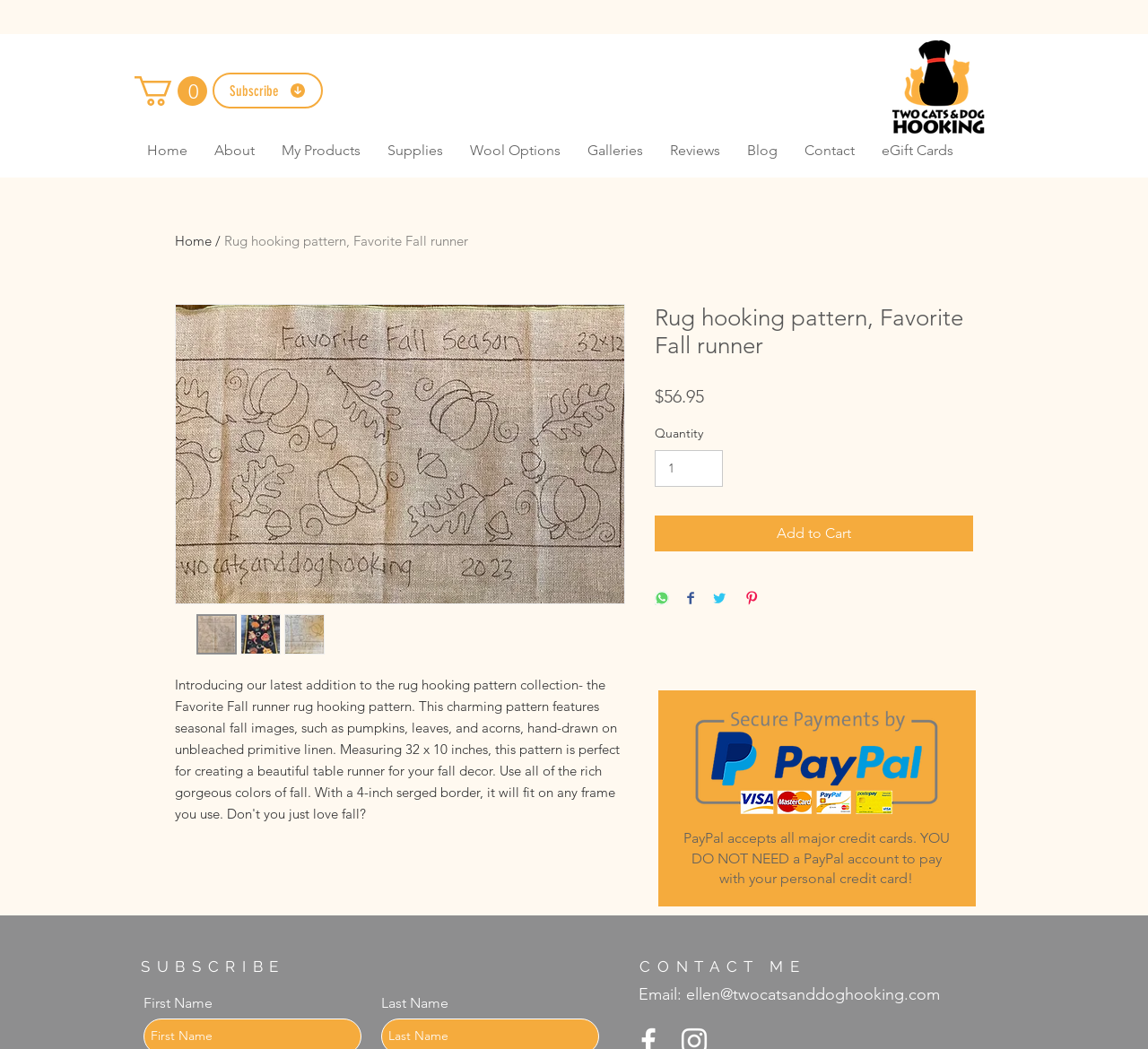Answer the question in a single word or phrase:
What is the minimum quantity that can be added to the cart?

1